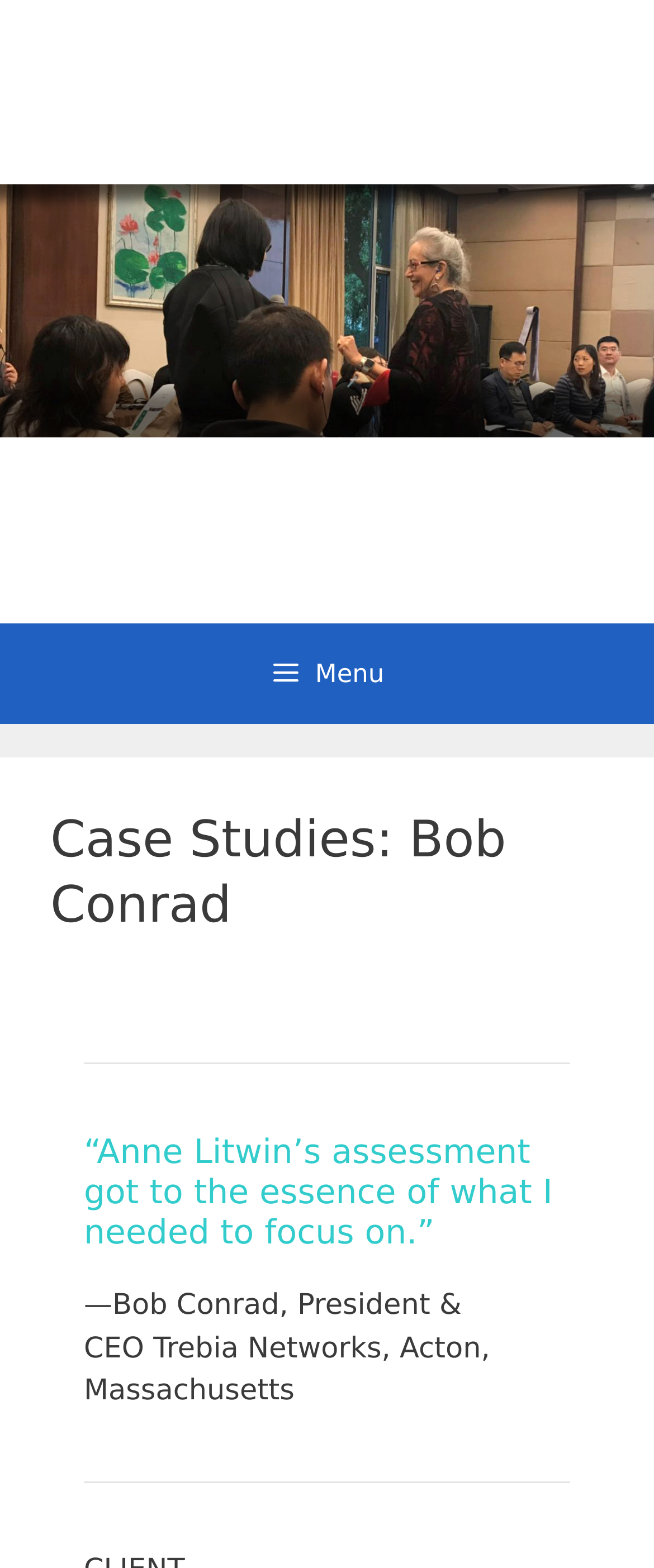Please respond in a single word or phrase: 
What is the profession of Anne Litwin?

Author, Keynote Speaker, Workshop Trainer, and OD Consultant